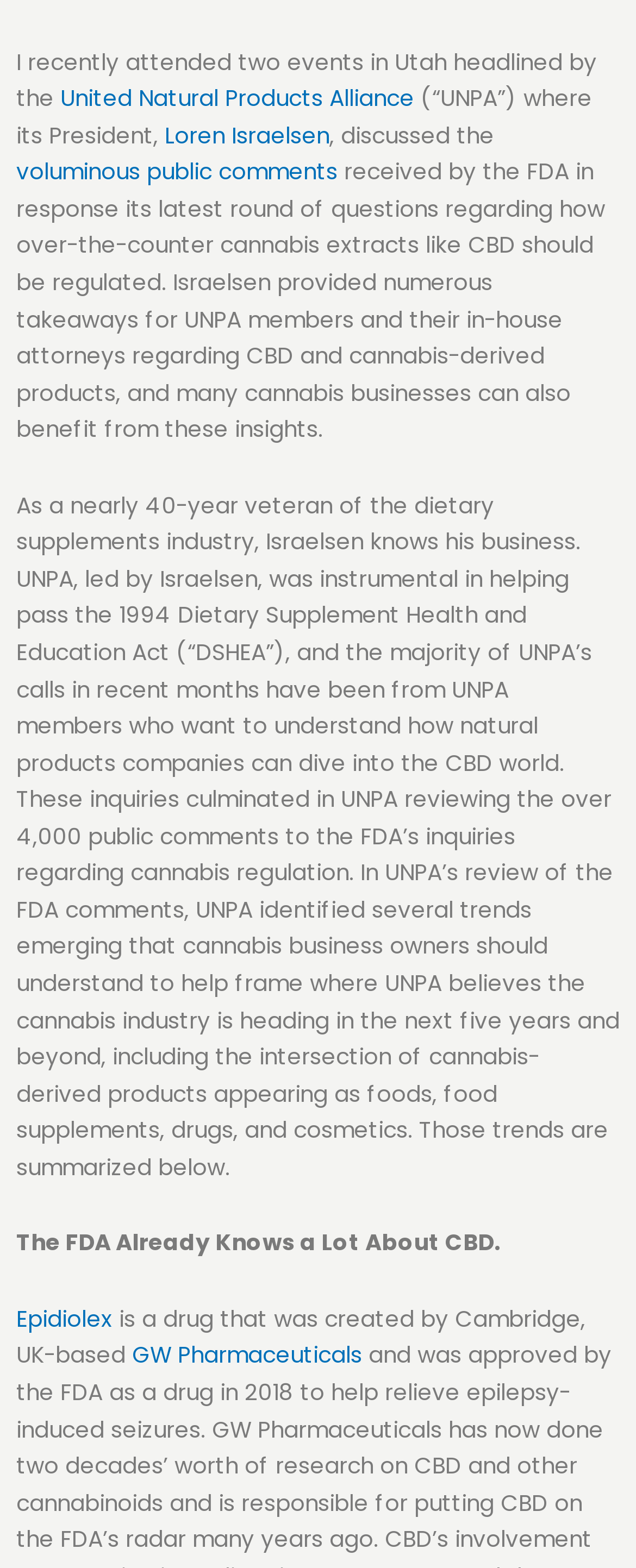Answer the question using only one word or a concise phrase: What is the name of the act passed in 1994?

DSHEA